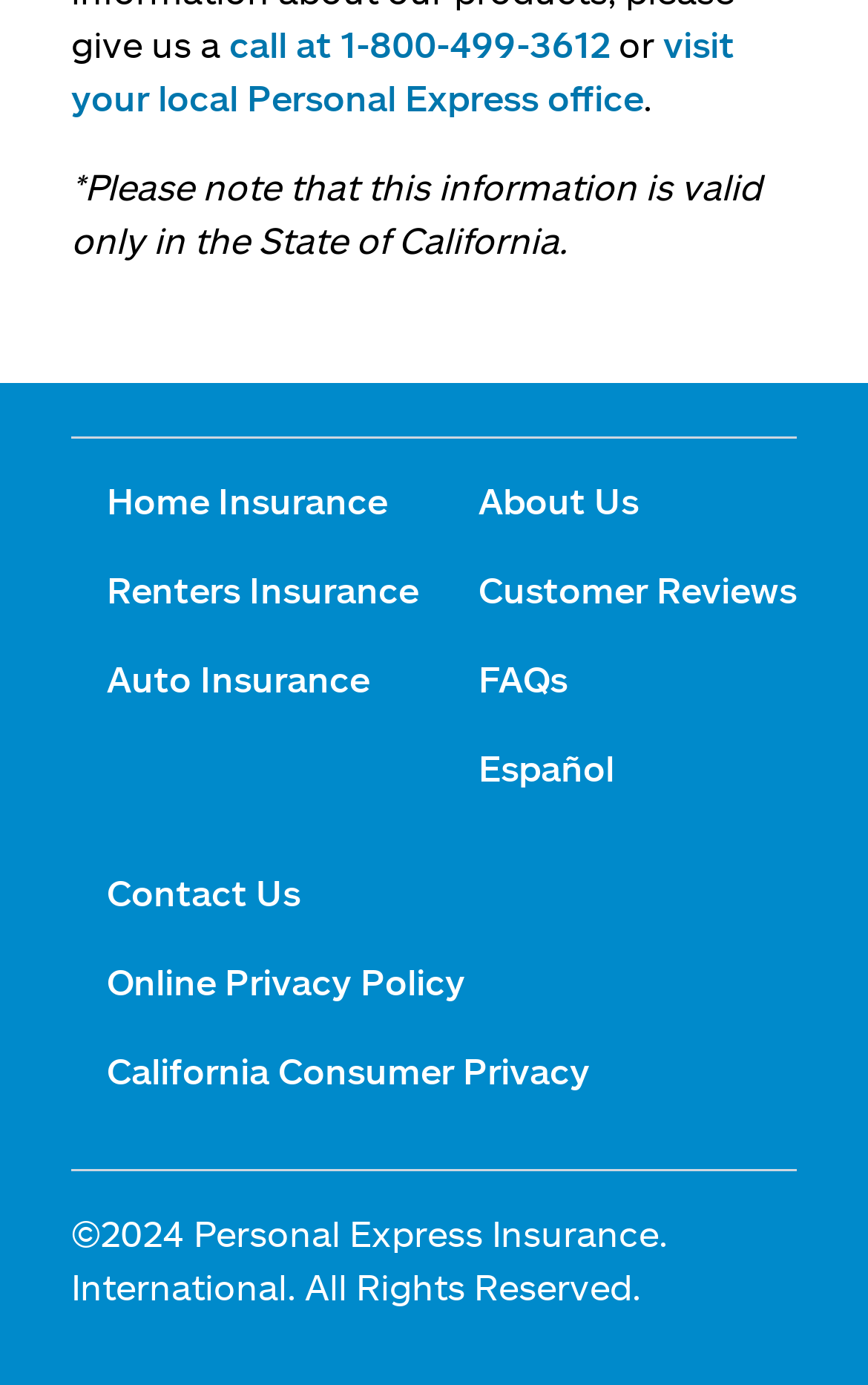What is the phone number mentioned on the webpage?
Give a thorough and detailed response to the question.

The link element at the top of the webpage mentions a phone number, 'call at 1-800-499-3612', which can be used to contact the company.